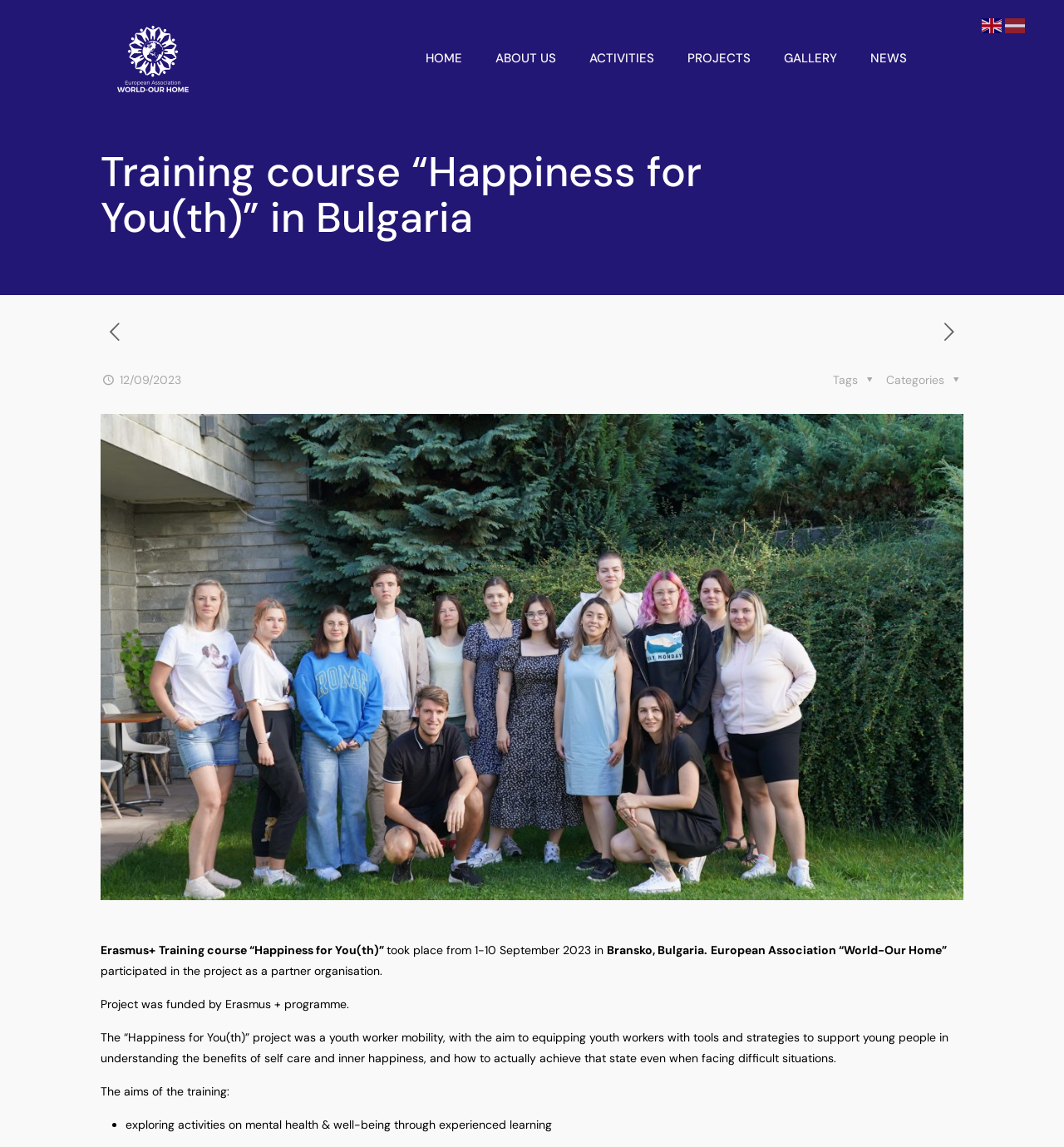What is the aim of the 'Happiness for You(th)' project?
Please answer the question with a single word or phrase, referencing the image.

equipping youth workers with tools and strategies